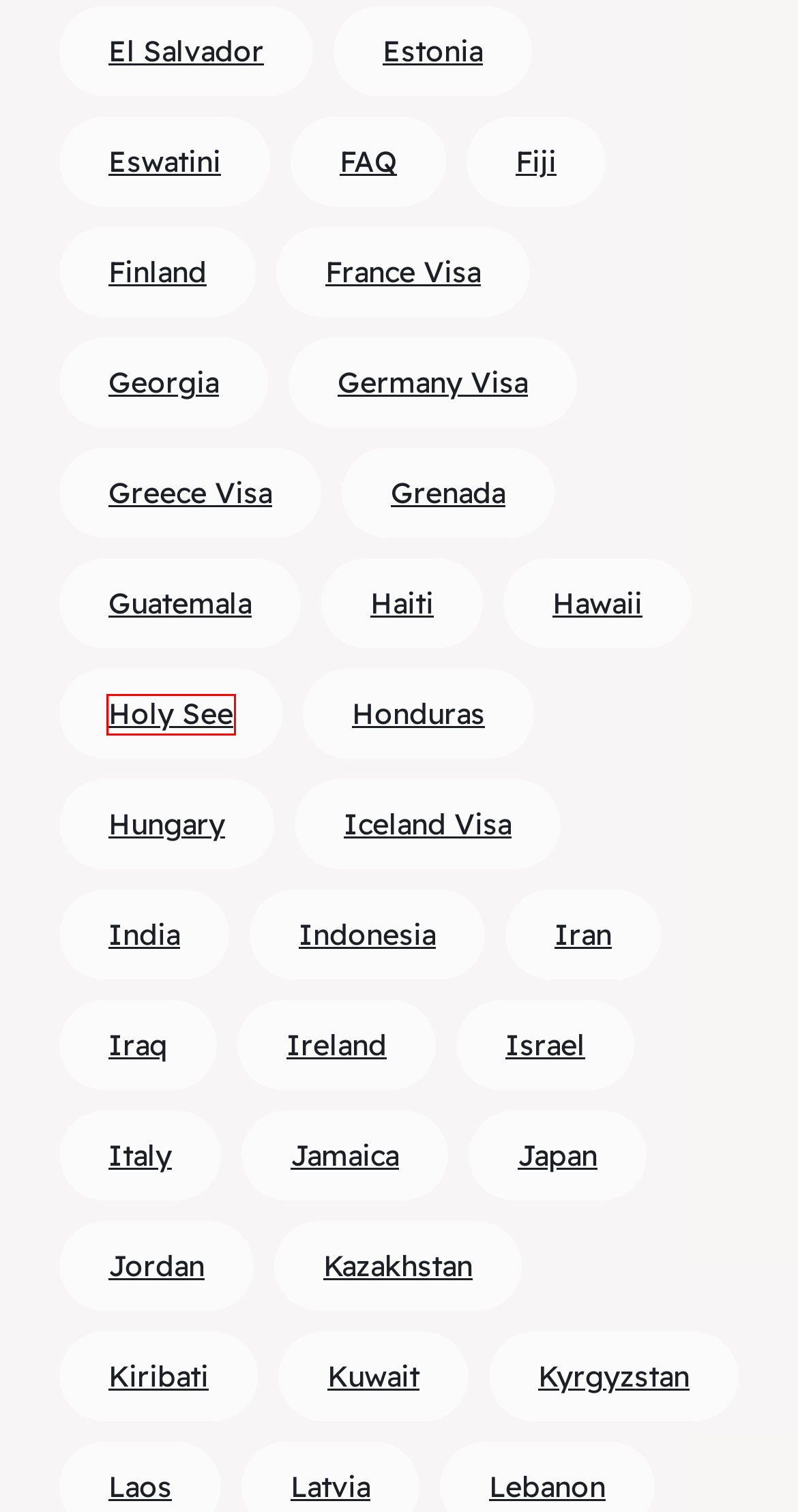You have a screenshot of a webpage with a red bounding box highlighting a UI element. Your task is to select the best webpage description that corresponds to the new webpage after clicking the element. Here are the descriptions:
A. El Salvador - Visit Visa Guide
B. Guatemala - Visit Visa Guide
C. Holy See - Visit Visa Guide
D. Fiji - Visit Visa Guide
E. Kuwait - Visit Visa Guide
F. Kiribati - Visit Visa Guide
G. Jordan - Visit Visa Guide
H. Finland - Visit Visa Guide

C